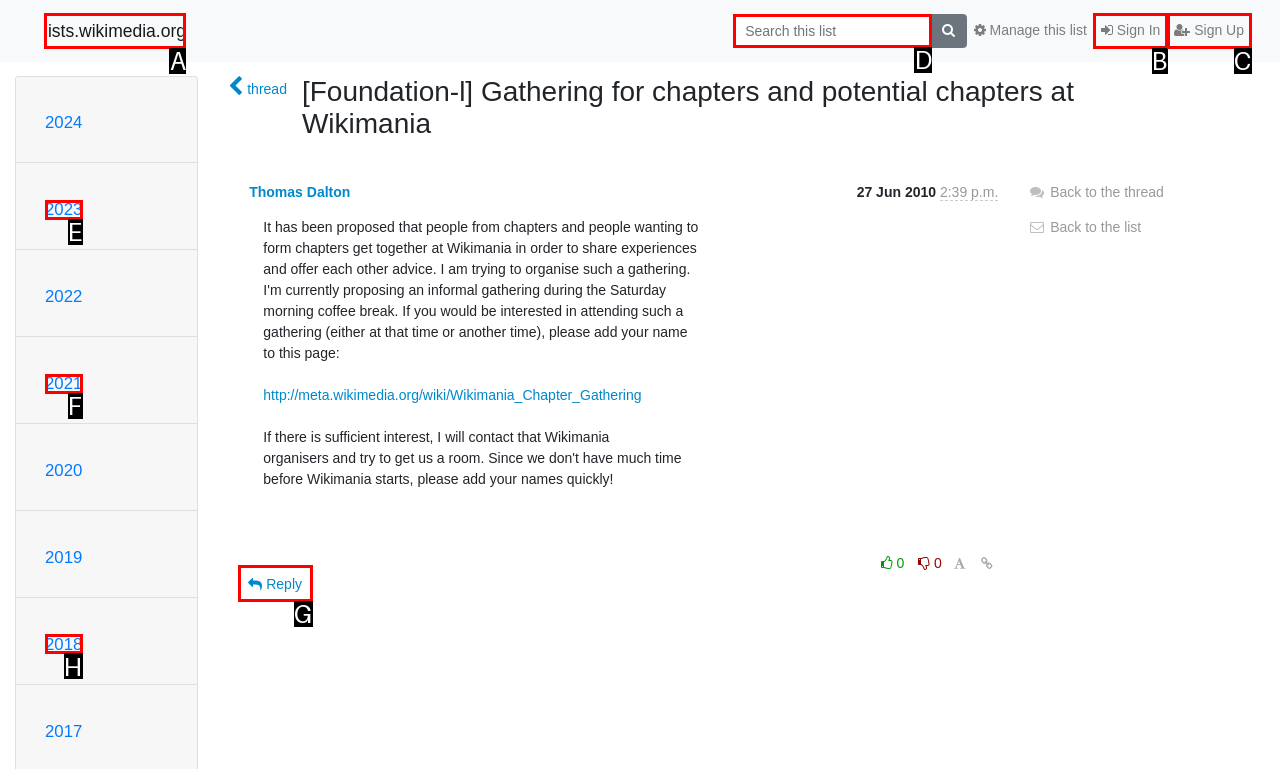Select the letter of the element you need to click to complete this task: Reply
Answer using the letter from the specified choices.

G